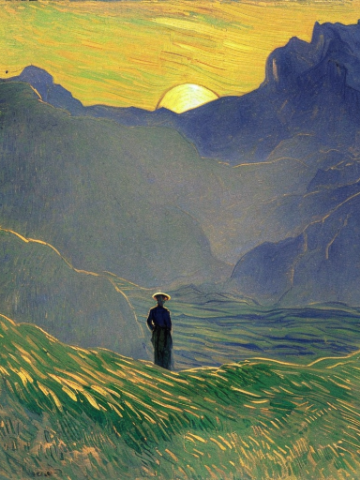Respond to the question below with a concise word or phrase:
What is the shape of the mountains in the background?

Soft, rounded